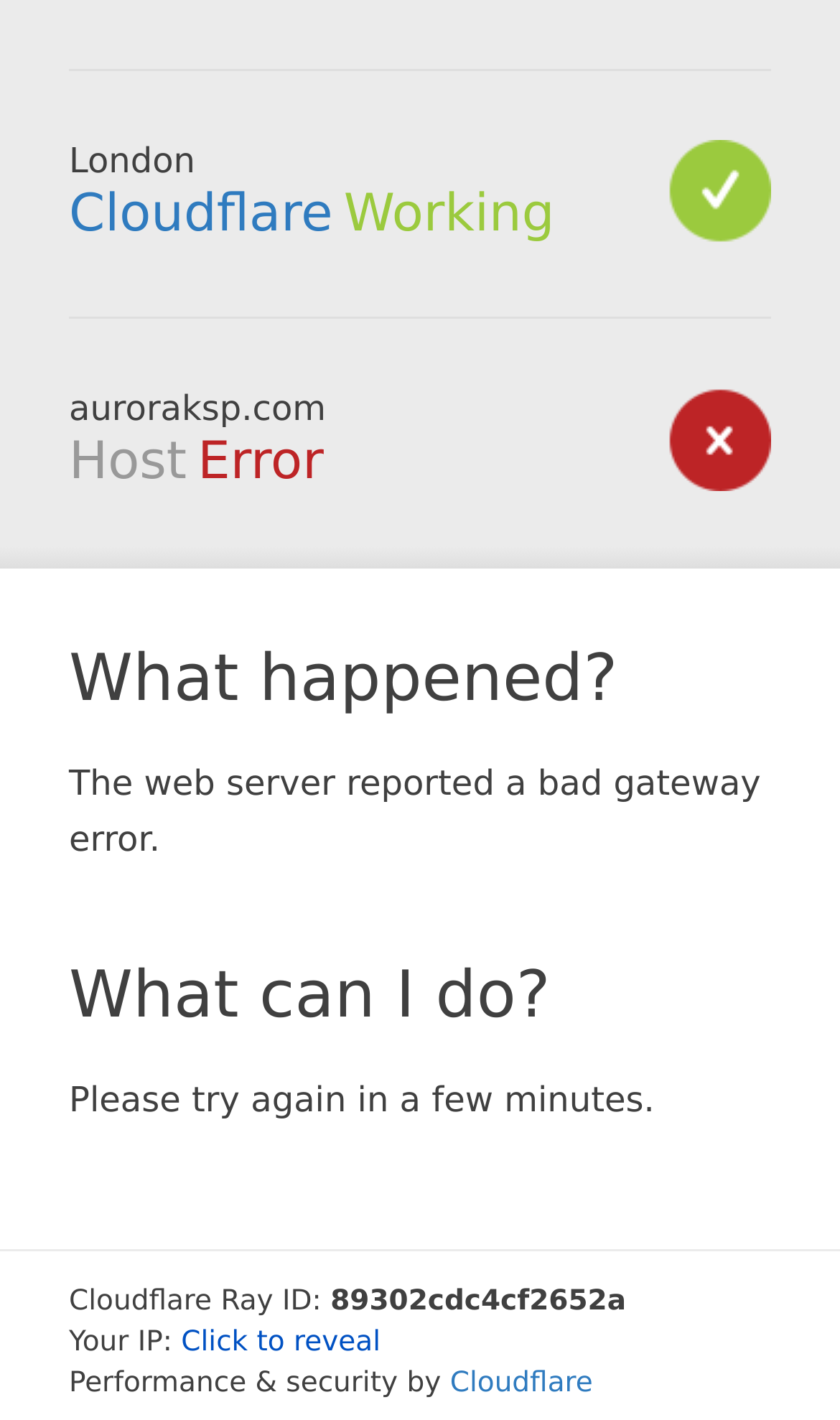Please specify the bounding box coordinates in the format (top-left x, top-left y, bottom-right x, bottom-right y), with values ranging from 0 to 1. Identify the bounding box for the UI component described as follows: Click to reveal

[0.216, 0.934, 0.453, 0.956]